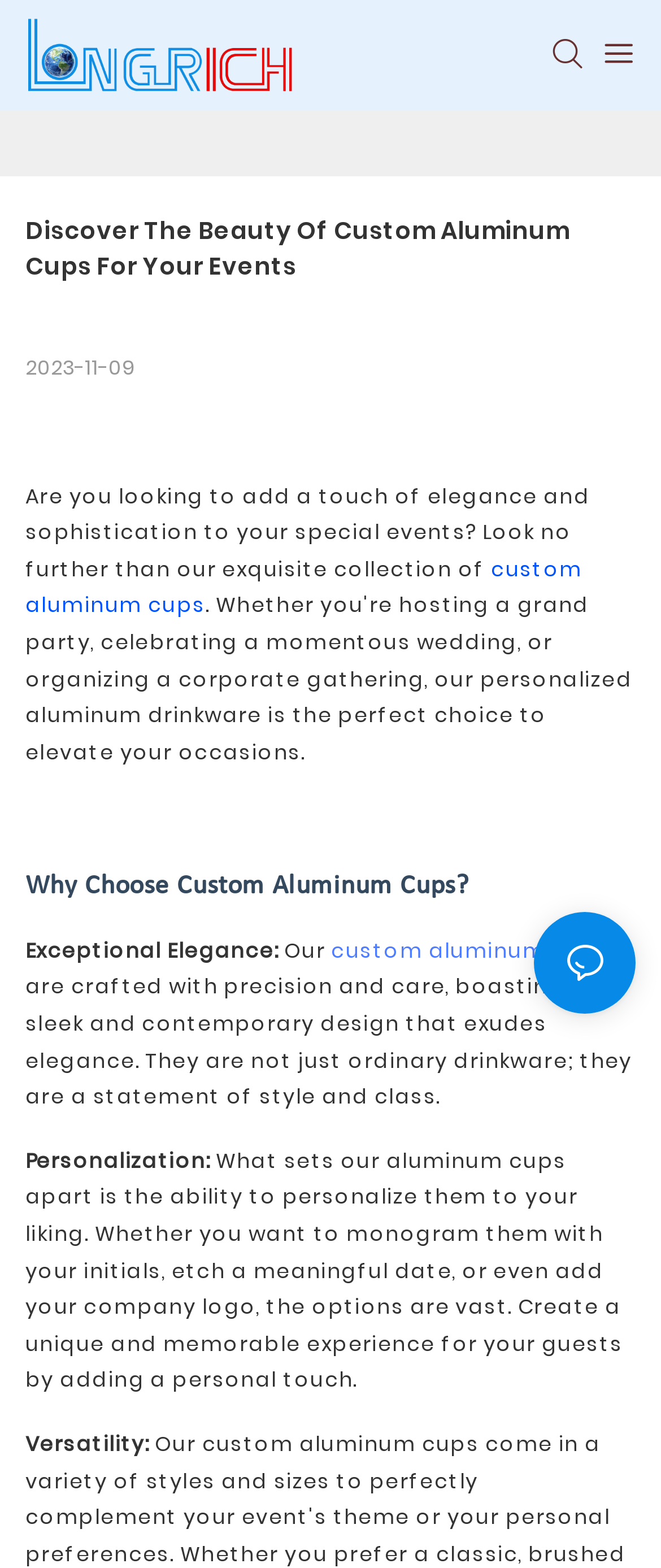Please determine the primary heading and provide its text.

Discover The Beauty Of Custom Aluminum Cups For Your Events